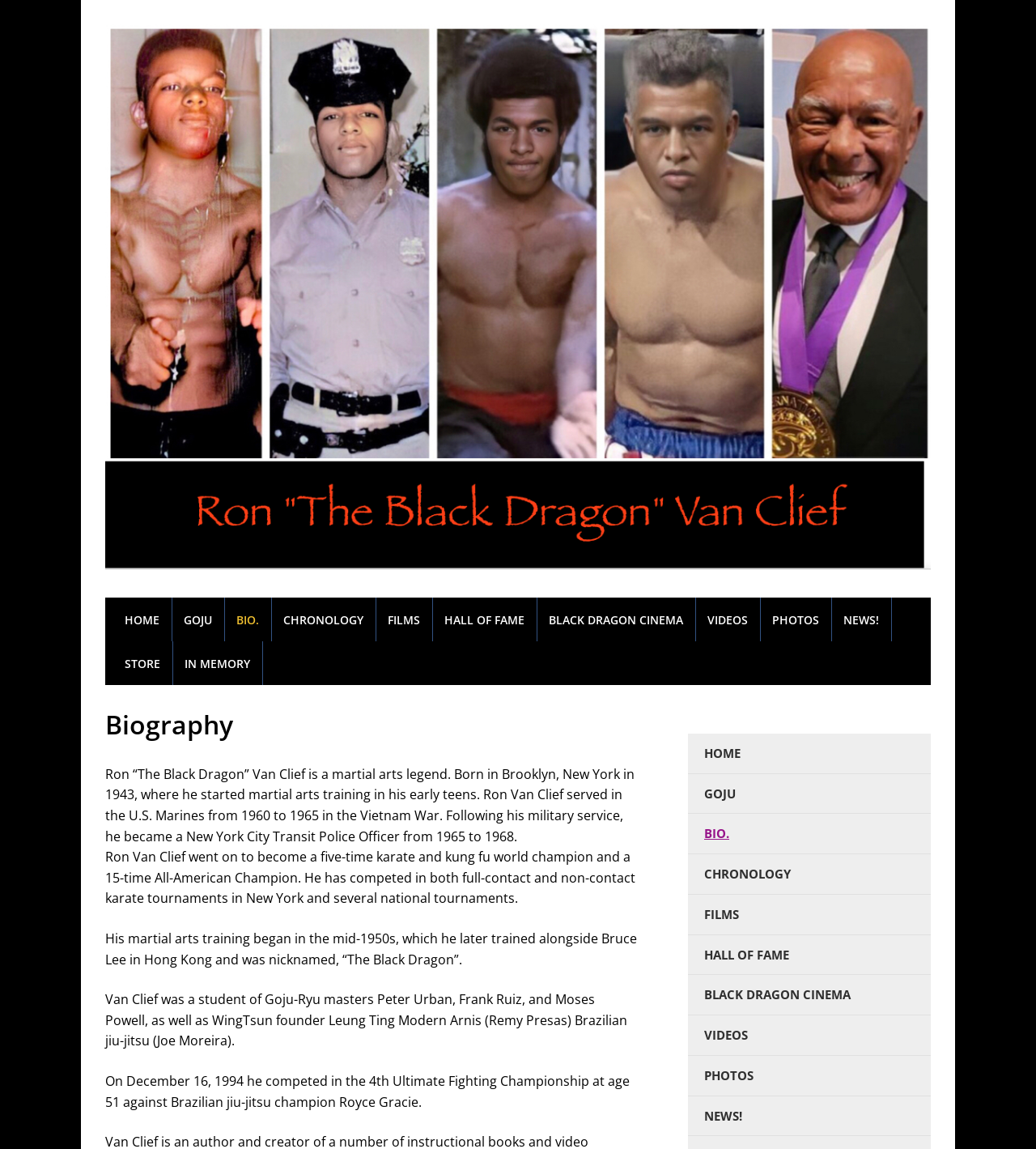Respond with a single word or phrase:
What is Ron Van Clief's nickname?

The Black Dragon